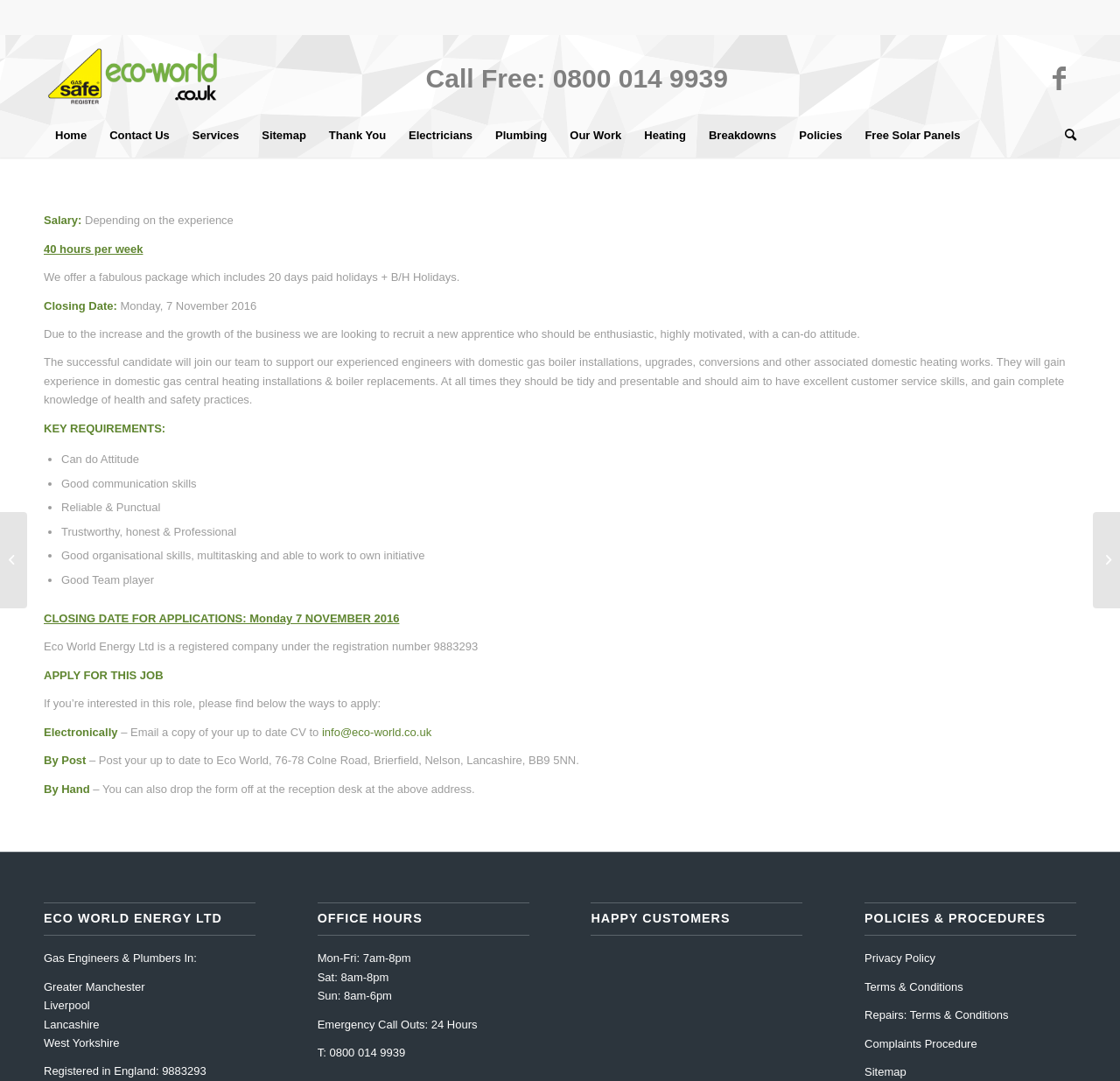Bounding box coordinates are specified in the format (top-left x, top-left y, bottom-right x, bottom-right y). All values are floating point numbers bounded between 0 and 1. Please provide the bounding box coordinate of the region this sentence describes: Privacy Policy

[0.772, 0.88, 0.835, 0.892]